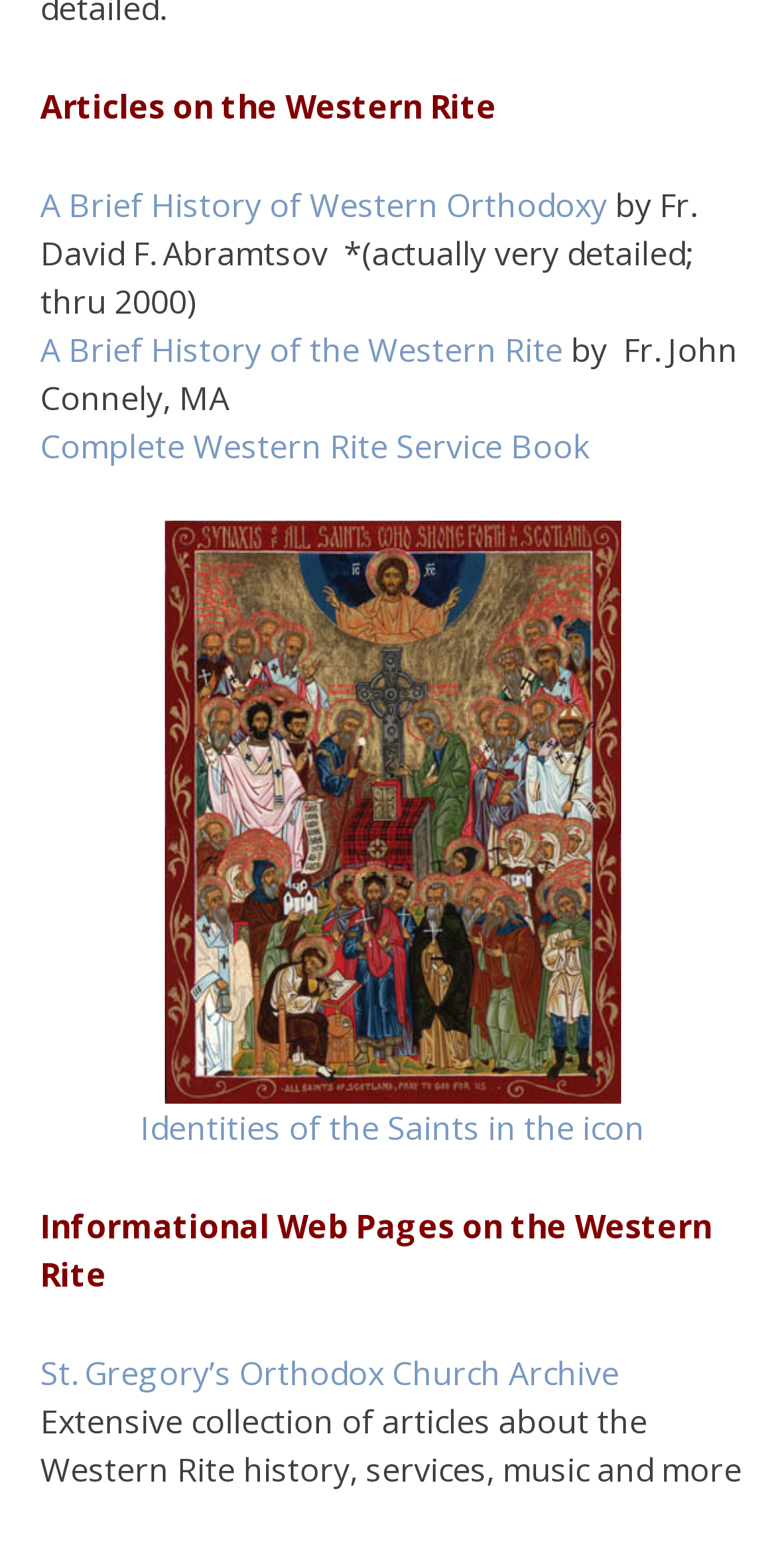What type of collection is mentioned on this webpage?
Based on the visual content, answer with a single word or a brief phrase.

Extensive collection of articles